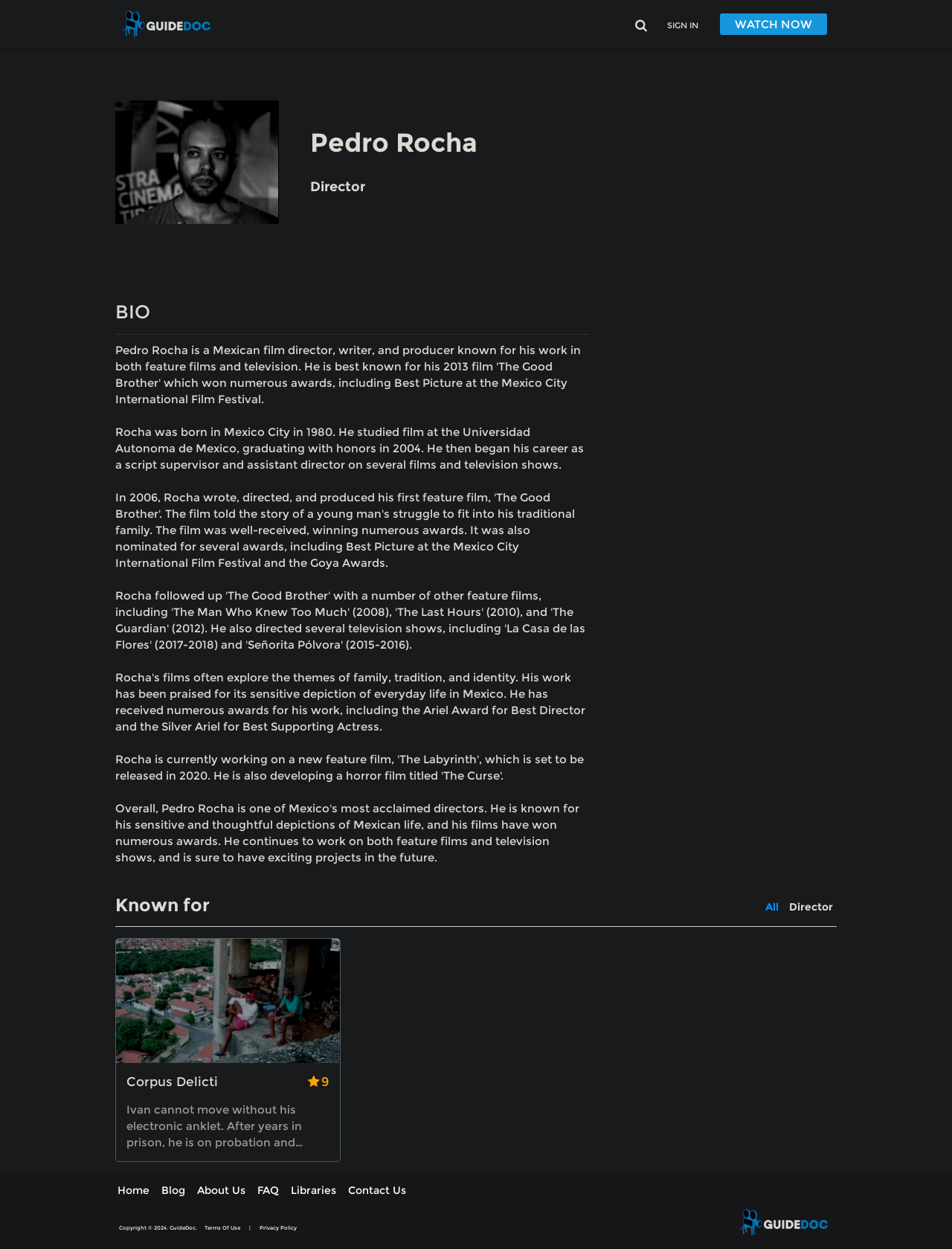Find the bounding box coordinates corresponding to the UI element with the description: "Terms Of Use". The coordinates should be formatted as [left, top, right, bottom], with values as floats between 0 and 1.

[0.215, 0.981, 0.254, 0.986]